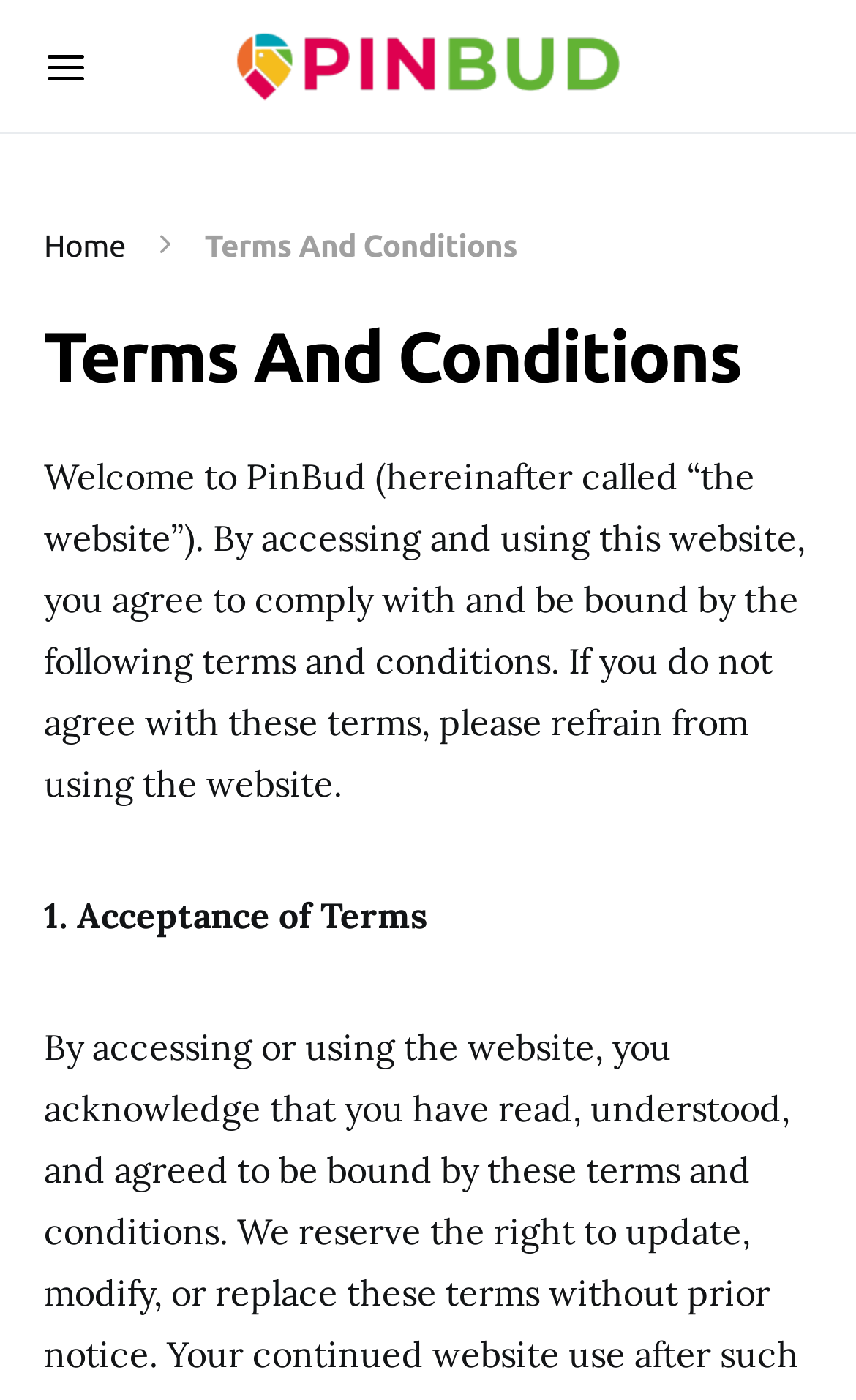Create a detailed narrative describing the layout and content of the webpage.

The webpage is titled "Terms And Conditions - PINBUD" and appears to be a terms and conditions page for the PINBUD website. At the top left corner, there is a button with an icon, and next to it, there is a link to the PINBUD homepage, accompanied by the PINBUD logo. Below these elements, there is a link to the "Home" page.

The main content of the page is headed by a large heading that spans almost the entire width of the page, which reads "Terms And Conditions". Below this heading, there is a paragraph of text that welcomes users to the website and explains that by accessing and using the website, they agree to comply with the terms and conditions outlined on the page. If users do not agree with these terms, they are asked to refrain from using the website.

Further down the page, there is a section titled "1. Acceptance of Terms", which suggests that the page is divided into numbered sections outlining specific terms and conditions.